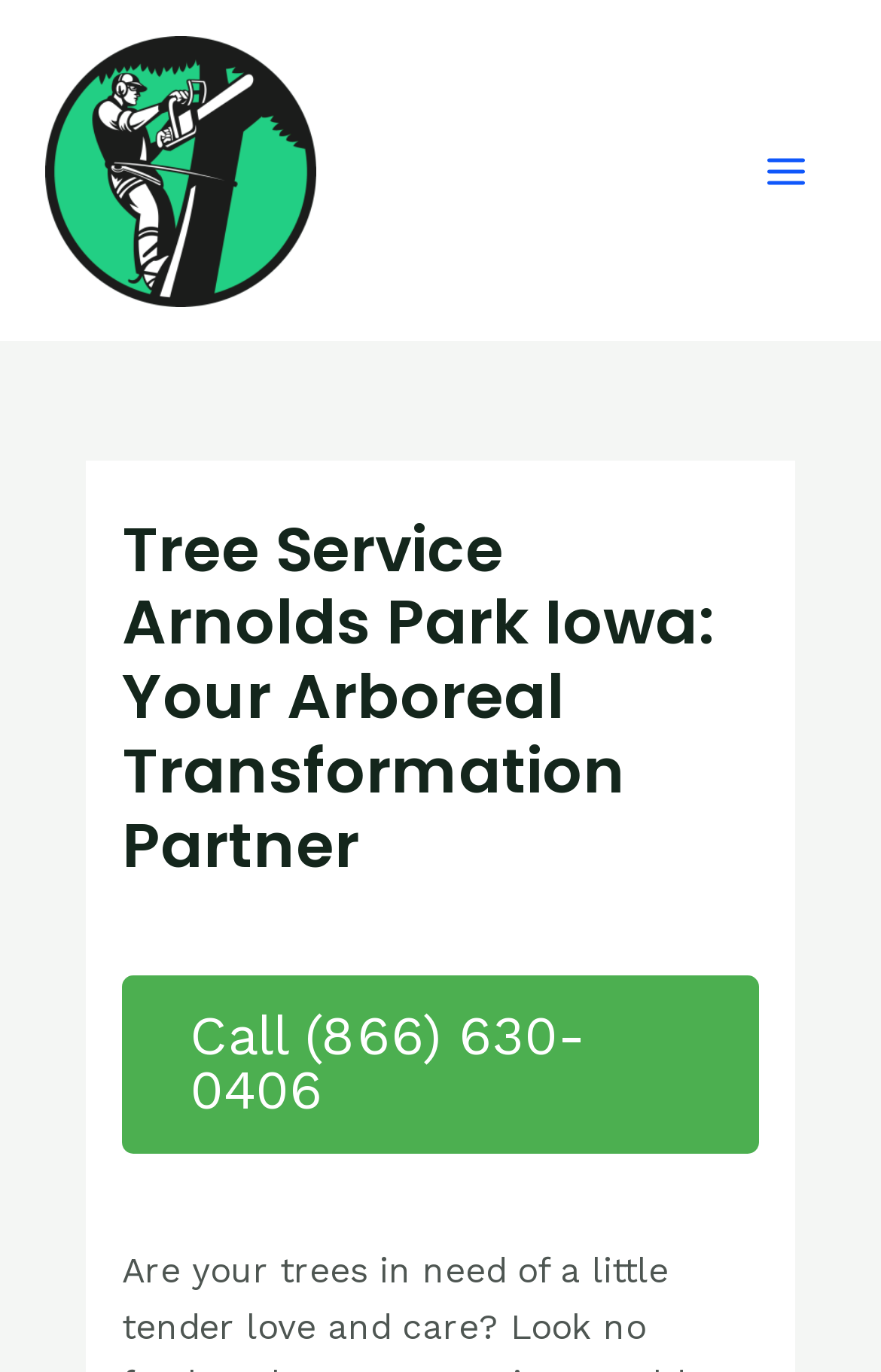Extract the primary headline from the webpage and present its text.

Tree Service Arnolds Park Iowa: Your Arboreal Transformation Partner